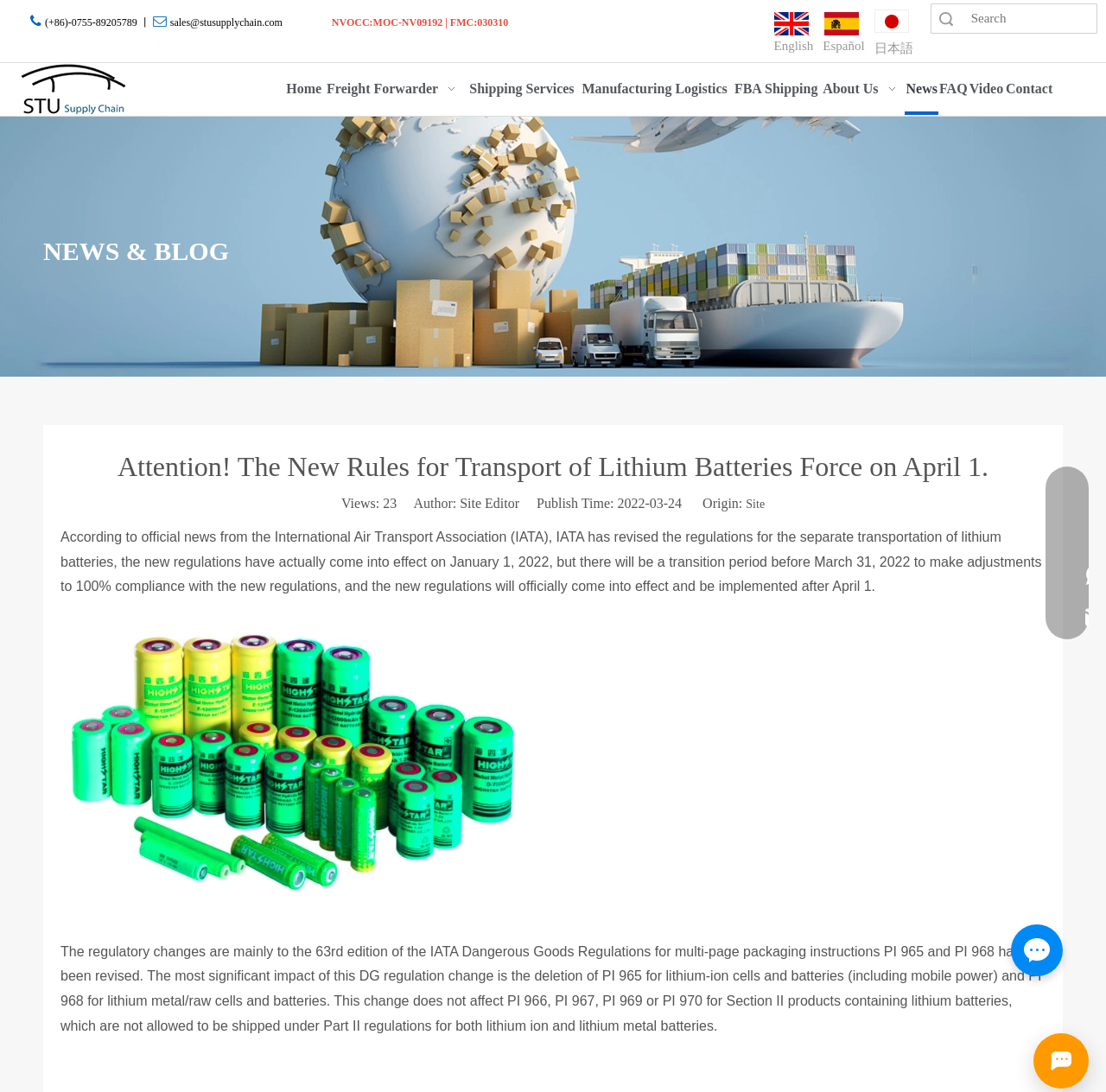Select the bounding box coordinates of the element I need to click to carry out the following instruction: "Read the news about lithium batteries".

[0.055, 0.405, 0.945, 0.45]